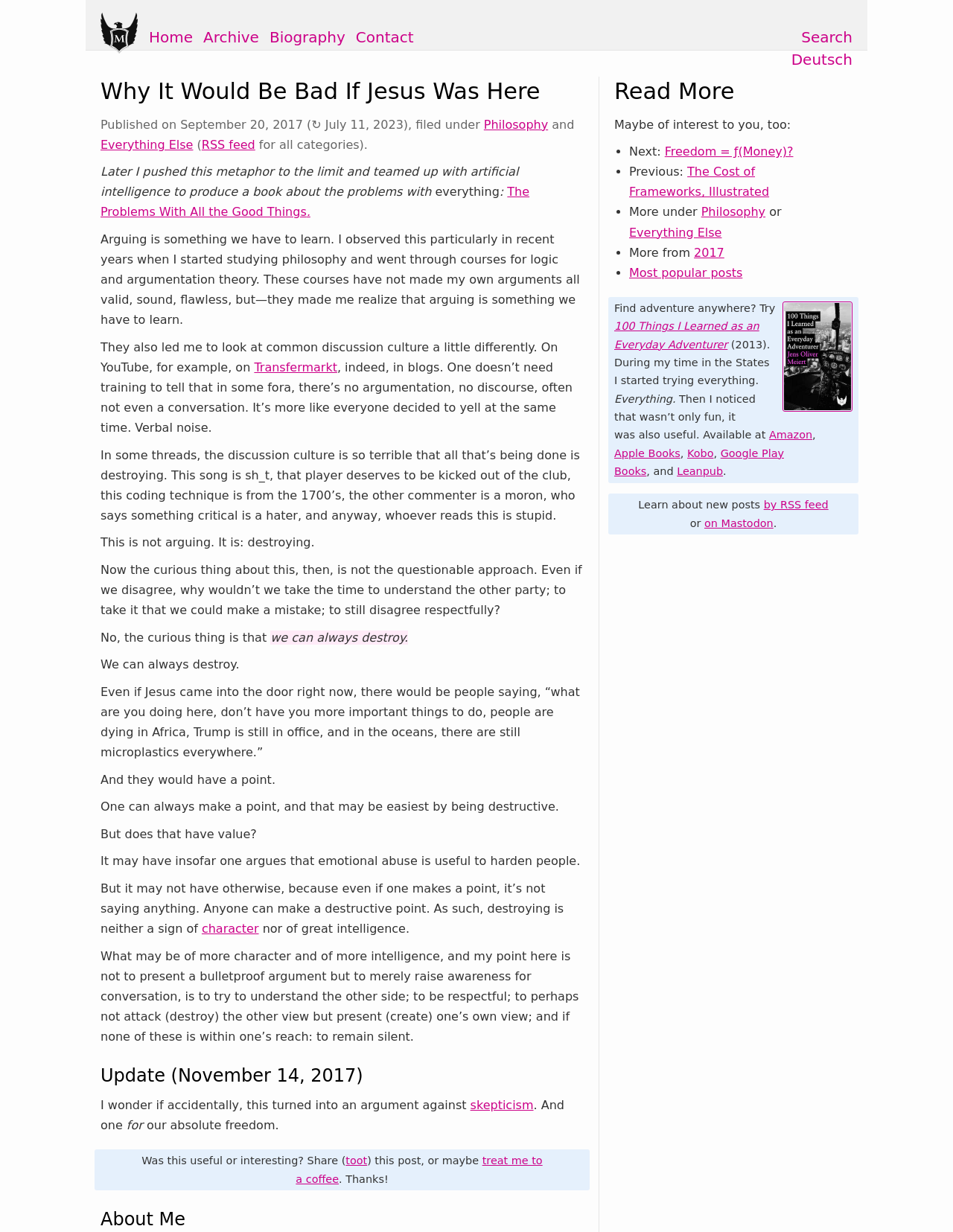What is the topic of the post?
Please answer the question with as much detail and depth as you can.

The topic of the post is about arguing and discussion culture, which is evident from the text content of the post, particularly the first paragraph that talks about learning to argue and the importance of respectful conversation.